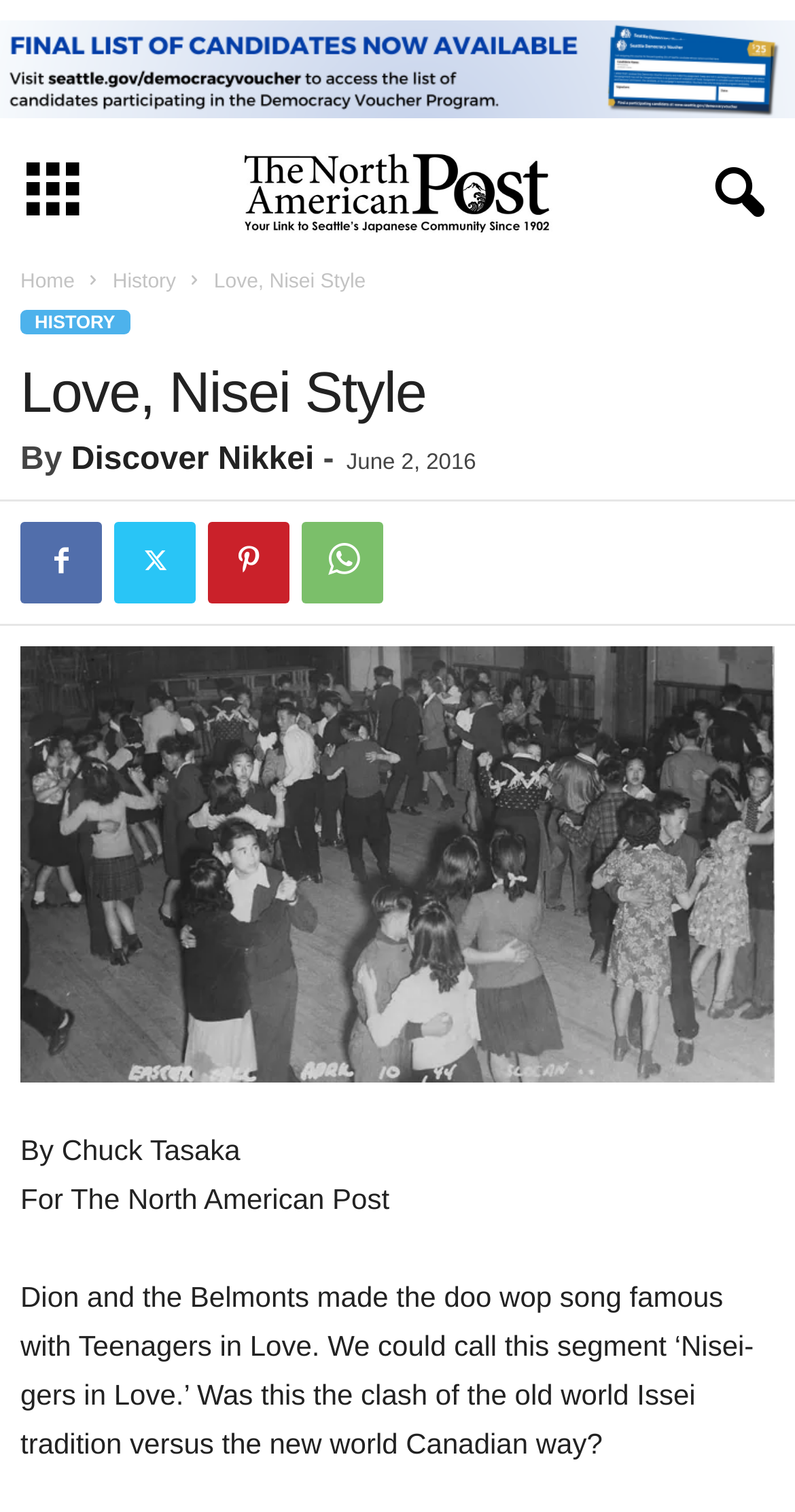Please find the bounding box coordinates of the element that needs to be clicked to perform the following instruction: "Go to home page". The bounding box coordinates should be four float numbers between 0 and 1, represented as [left, top, right, bottom].

None